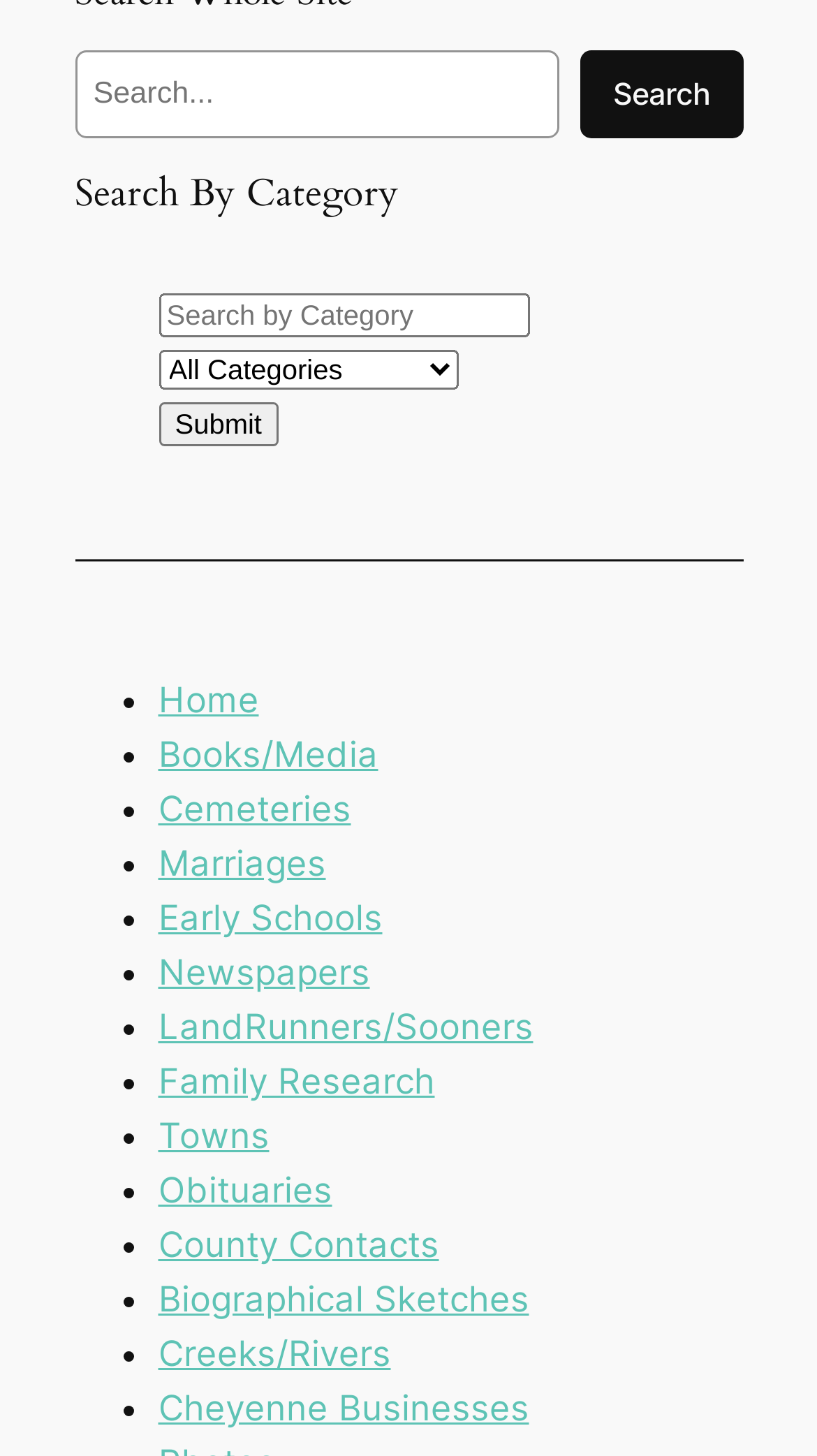Calculate the bounding box coordinates for the UI element based on the following description: "11". Ensure the coordinates are four float numbers between 0 and 1, i.e., [left, top, right, bottom].

None